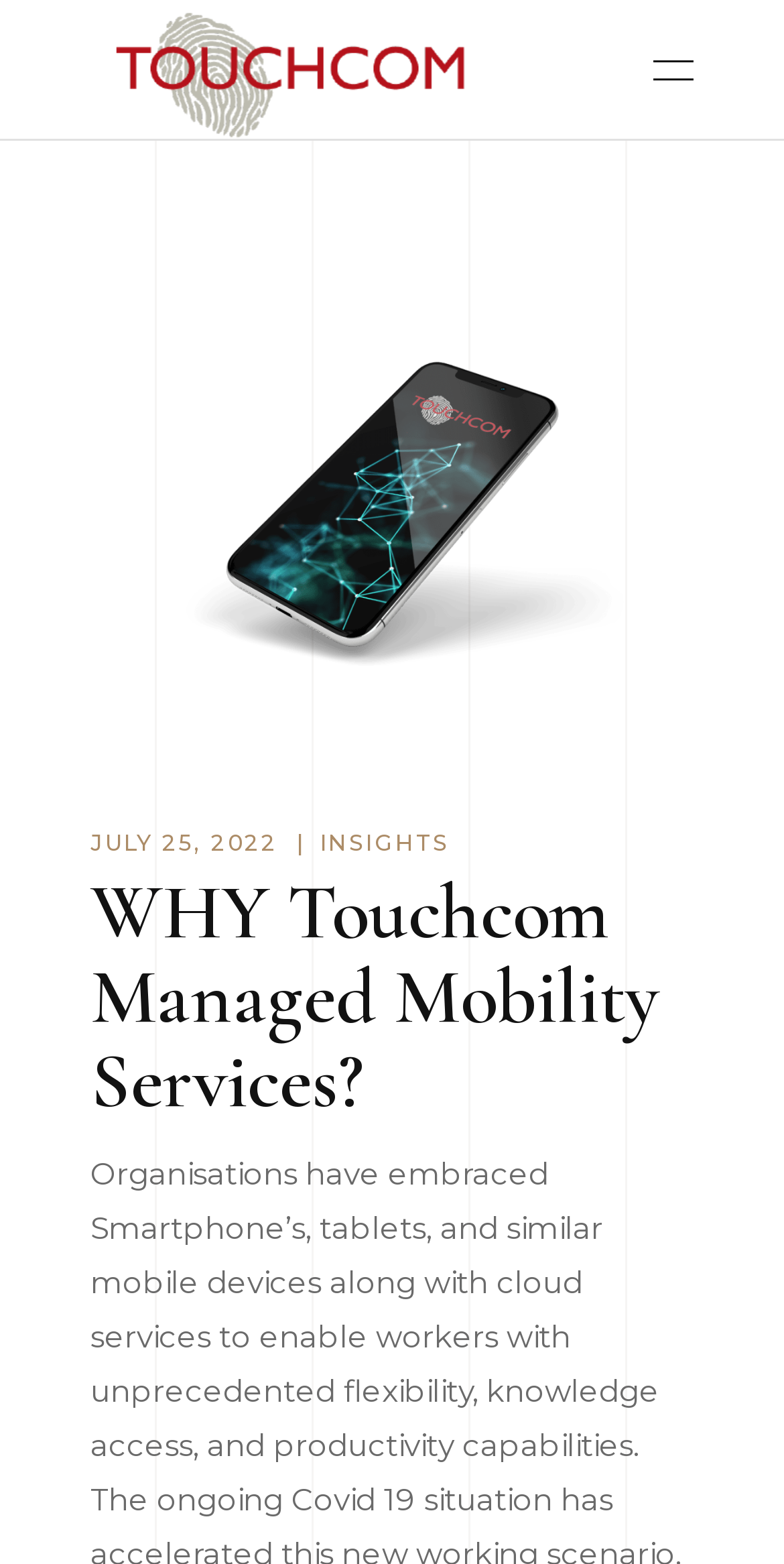Use a single word or phrase to answer this question: 
What is the main topic of the webpage?

Managed Mobility Services